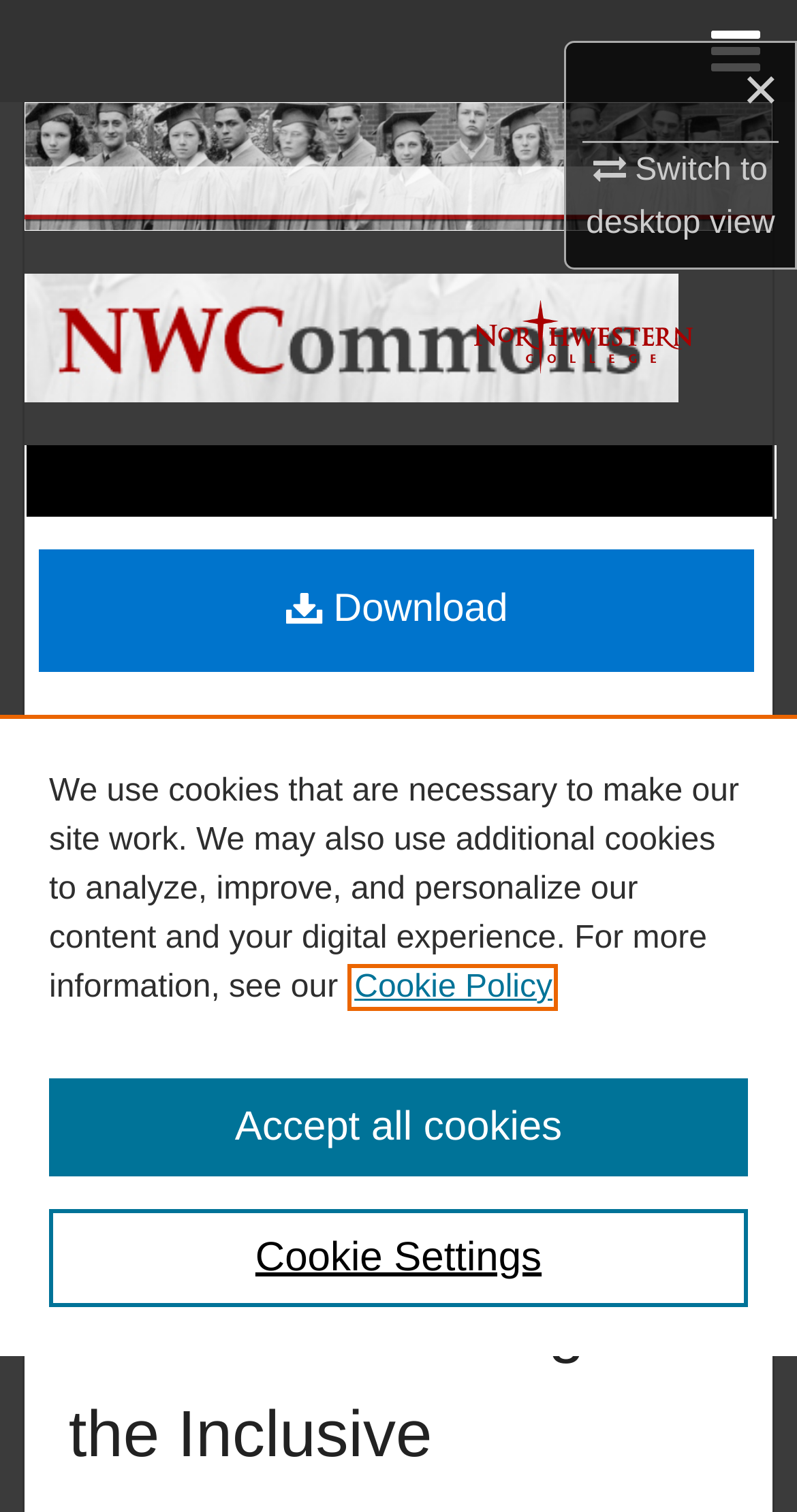What is the name of the research?
Examine the webpage screenshot and provide an in-depth answer to the question.

I found the answer by looking at the main heading of the webpage, where it says 'Peer Modeling vs. Teacher Modeling for the Inclusive Preschool Classroom'.